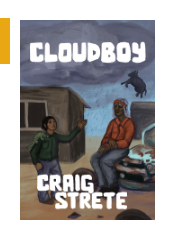Offer a comprehensive description of the image.

The image displays the cover of the book "Cloudboy," authored by Craig Strete. The artwork features a striking scene set against a backdrop of a dramatic sky. Two characters are depicted: one is seated on a vintage car, while the other stands, gesturing towards the seated figure. The character on the left wears a green jacket, and the character on the right sports an orange shirt and a bandana. Above them, a whimsical depiction of a pig floats in the air, adding a surreal touch to the scene. The title "CLOUDBOY" is prominently displayed at the top in bold, stylized lettering, with the author's name, "CRAIG STRETE," placed at the bottom, both in large, eye-catching font. This cover art suggests themes of adventure and imagination, drawing potential readers into the story within.